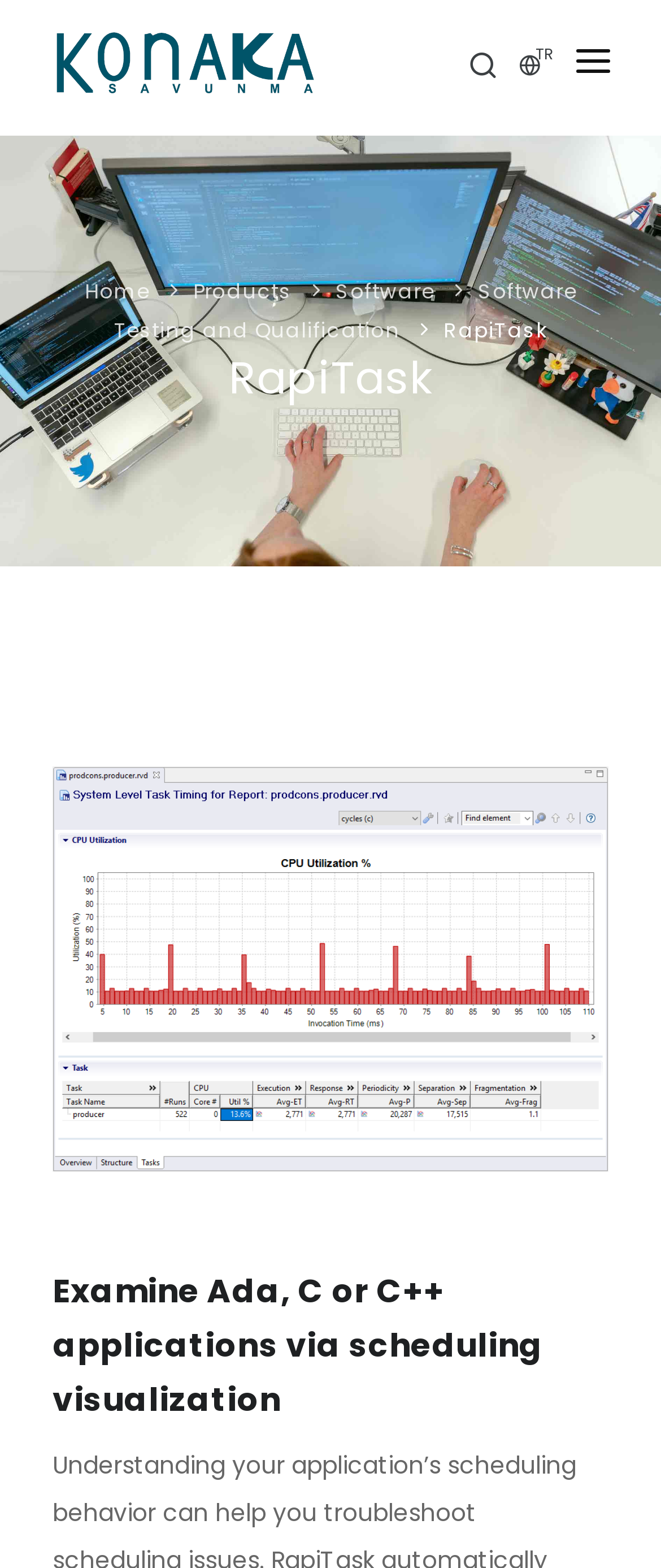Please find the bounding box coordinates of the clickable region needed to complete the following instruction: "Check SUPPORT". The bounding box coordinates must consist of four float numbers between 0 and 1, i.e., [left, top, right, bottom].

[0.077, 0.31, 0.923, 0.359]